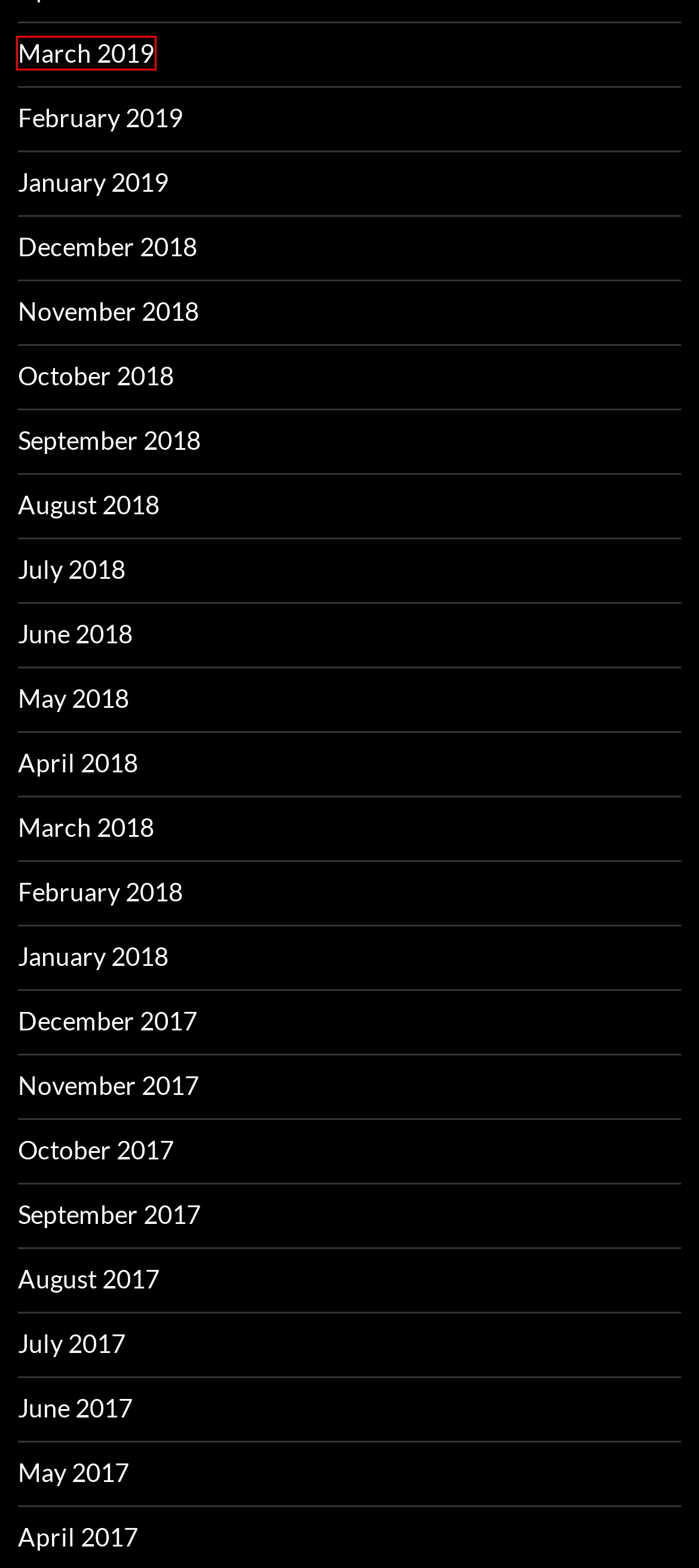With the provided webpage screenshot containing a red bounding box around a UI element, determine which description best matches the new webpage that appears after clicking the selected element. The choices are:
A. September | 2017 | Scott Rylander archive
B. November | 2017 | Scott Rylander archive
C. February | 2018 | Scott Rylander archive
D. March | 2019 | Scott Rylander archive
E. June | 2017 | Scott Rylander archive
F. October | 2017 | Scott Rylander archive
G. September | 2018 | Scott Rylander archive
H. January | 2019 | Scott Rylander archive

D